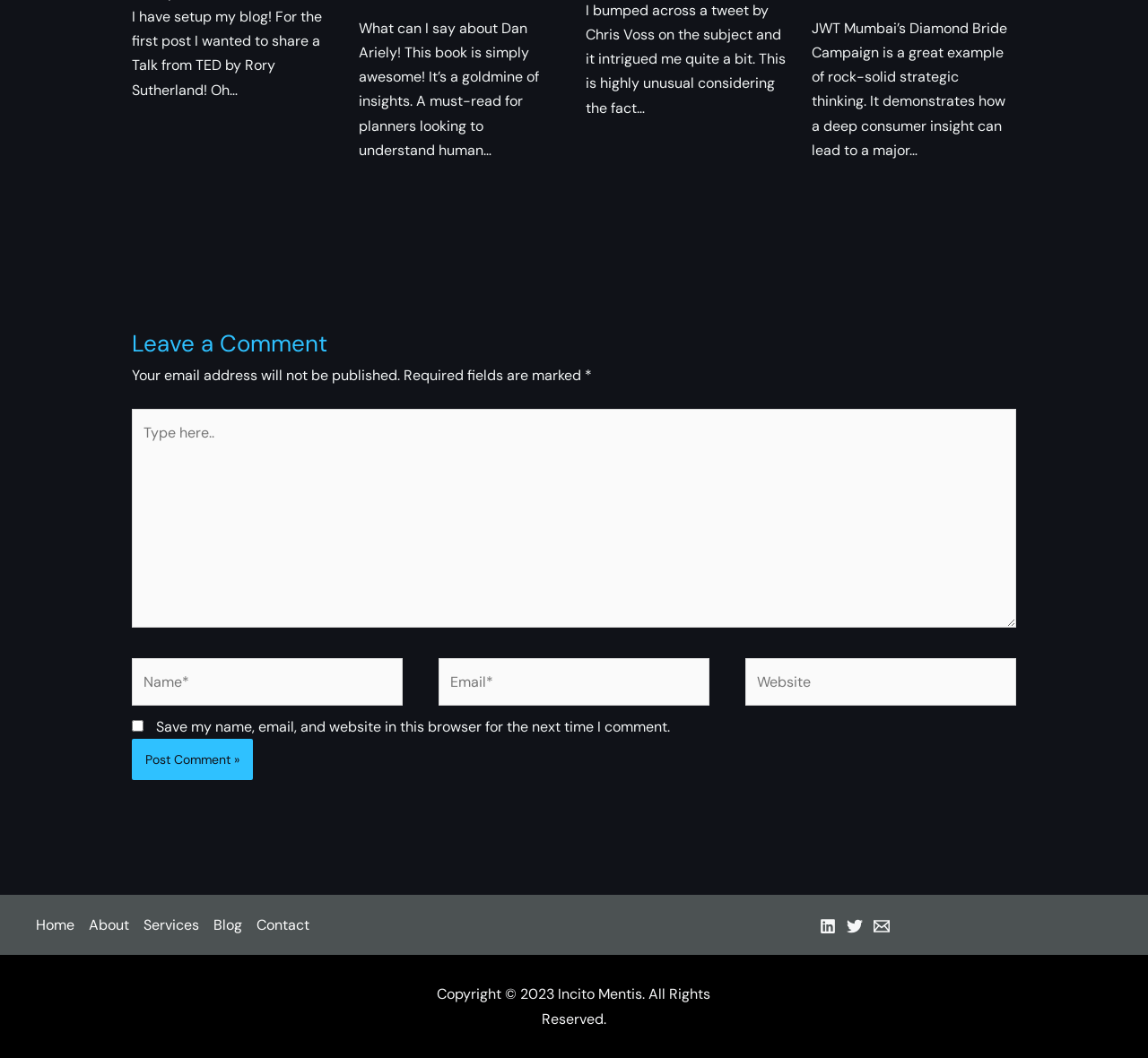What is the copyright year mentioned at the bottom of the webpage? 
Please answer using one word or phrase, based on the screenshot.

2023